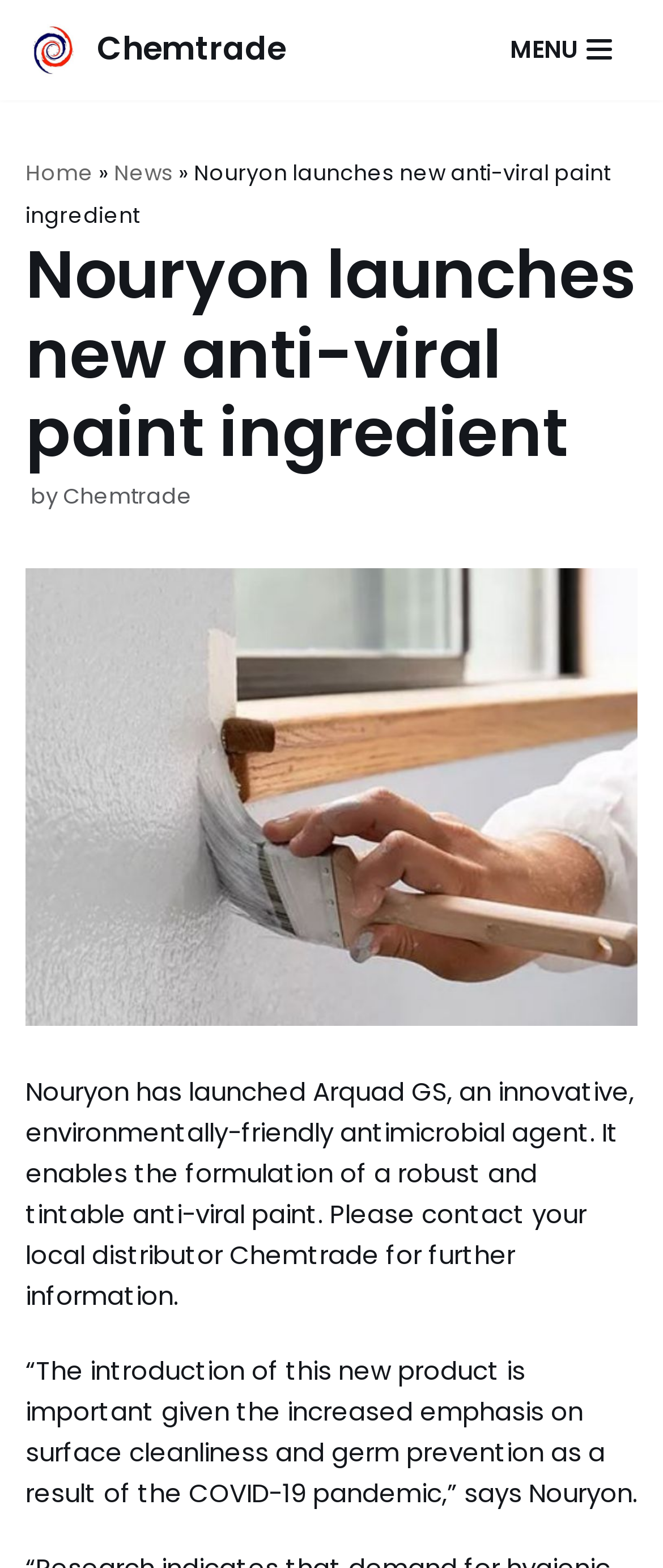Please provide a detailed answer to the question below based on the screenshot: 
What is the context of the increased emphasis on surface cleanliness?

The answer can be found by reading the static text in the webpage, which mentions a quote from Nouryon, '“The introduction of this new product is important given the increased emphasis on surface cleanliness and germ prevention as a result of the COVID-19 pandemic,” says Nouryon.'